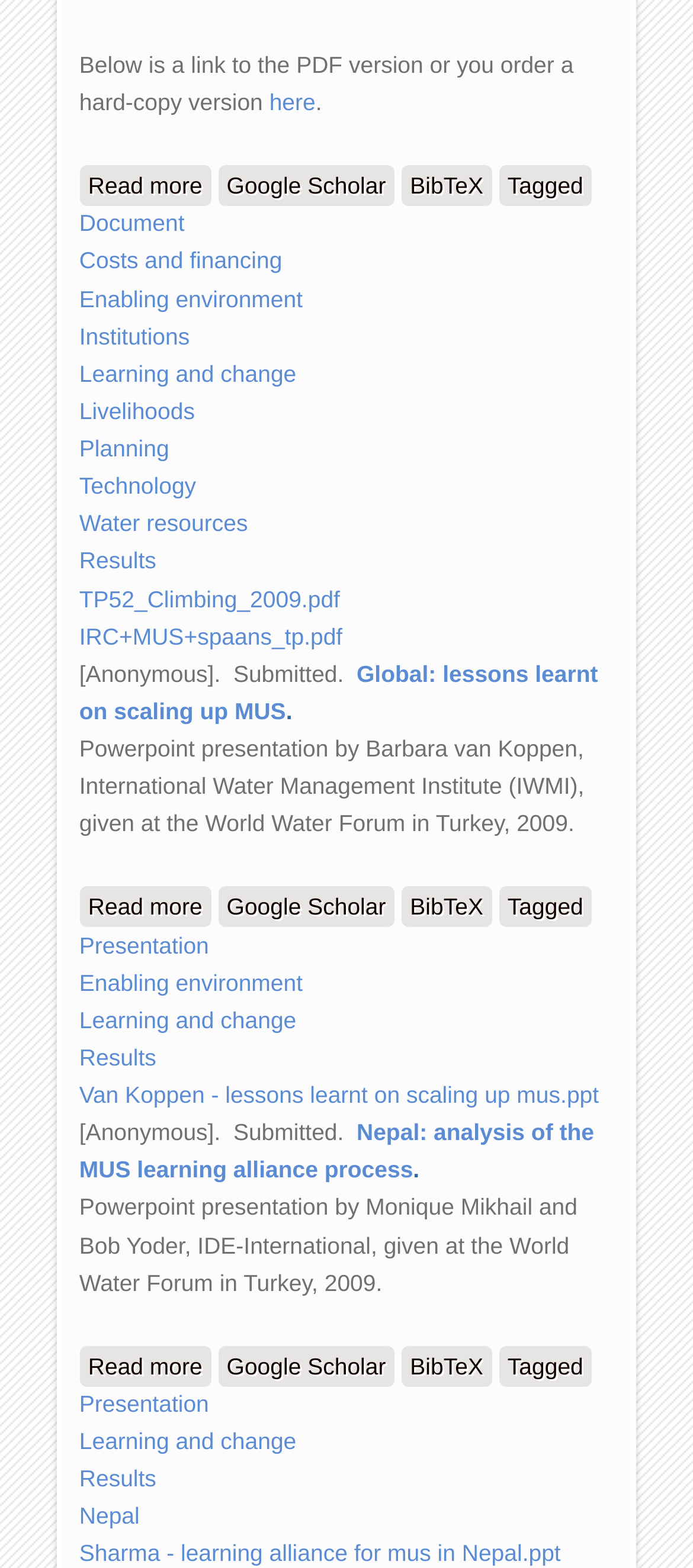Identify the bounding box coordinates of the section to be clicked to complete the task described by the following instruction: "go to Welcome page". The coordinates should be four float numbers between 0 and 1, formatted as [left, top, right, bottom].

None